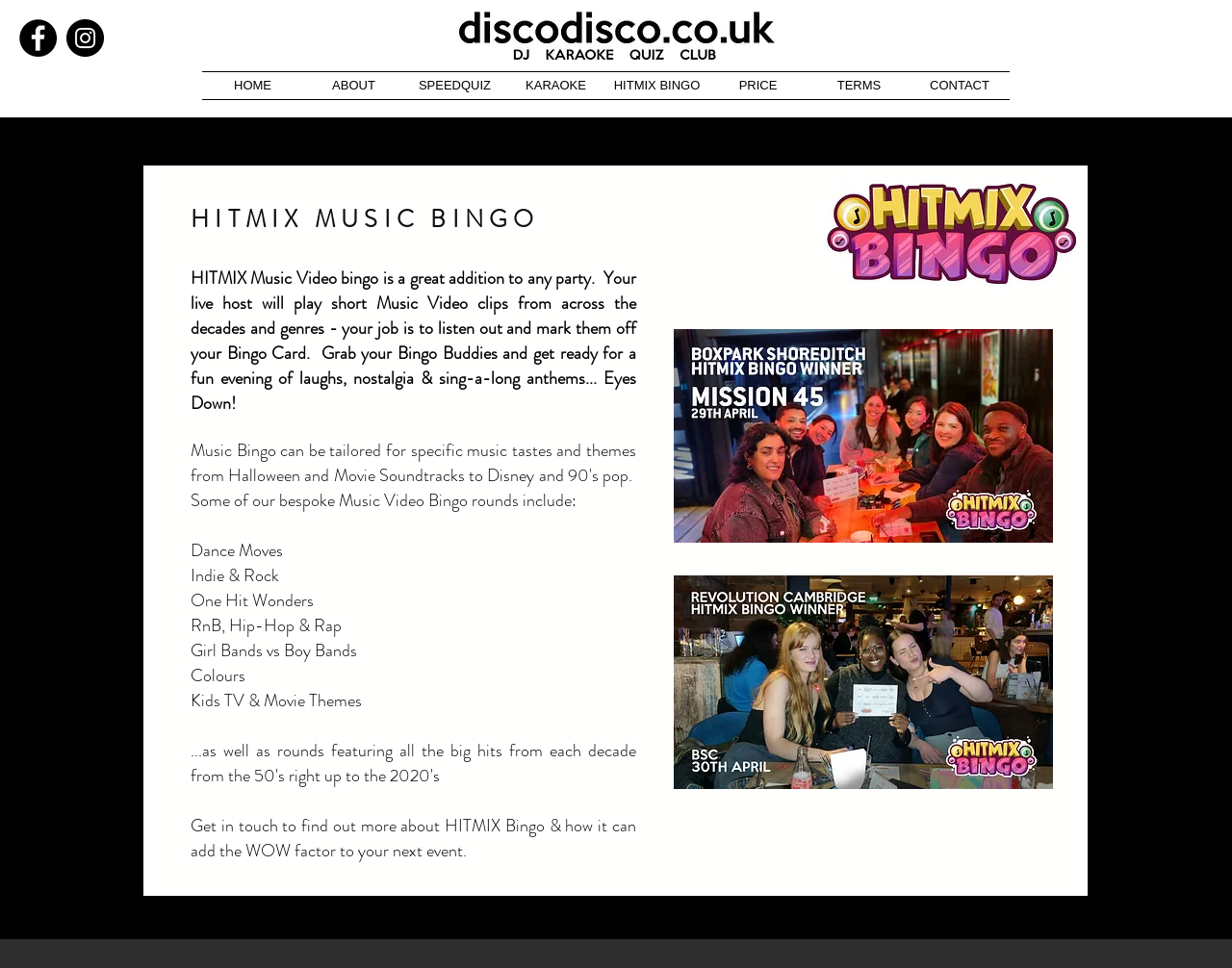Provide the bounding box coordinates of the UI element that matches the description: "HITMIX BINGO".

[0.492, 0.074, 0.574, 0.103]